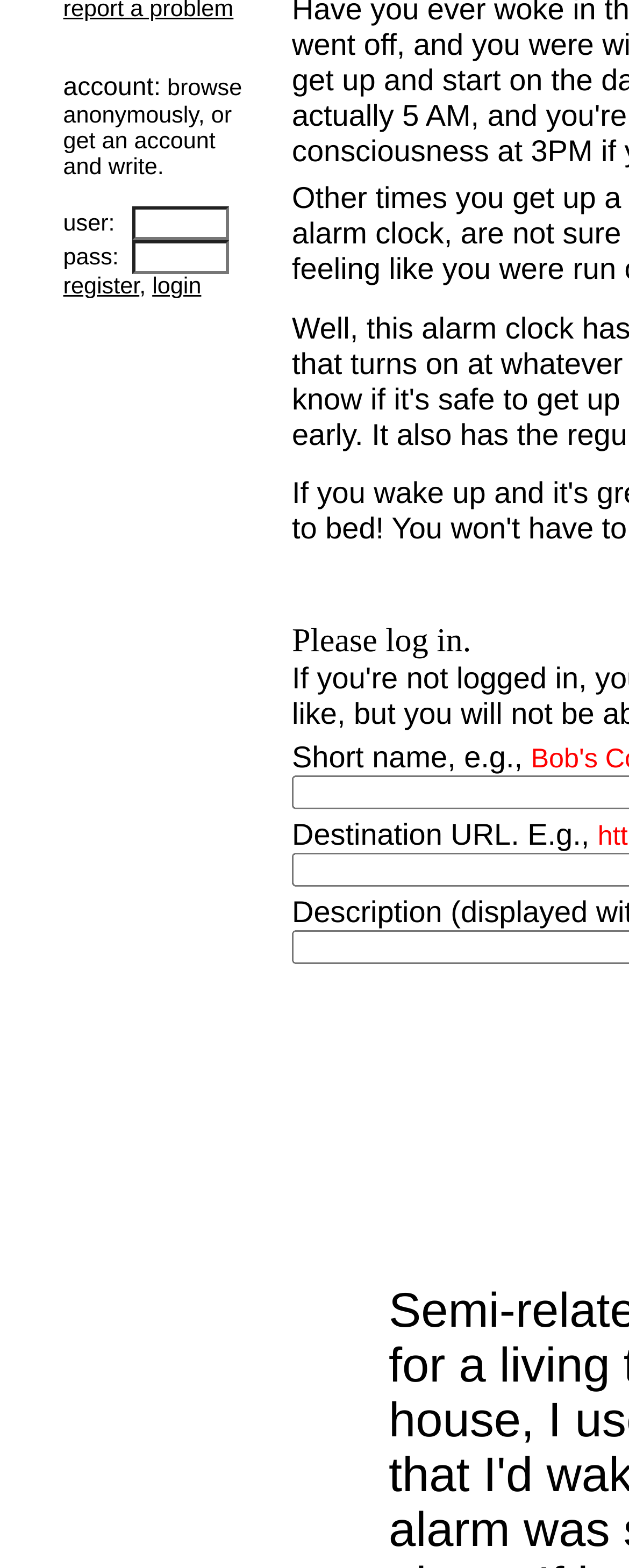Extract the bounding box coordinates of the UI element described by: "Please log in.". The coordinates should include four float numbers ranging from 0 to 1, e.g., [left, top, right, bottom].

[0.464, 0.398, 0.749, 0.421]